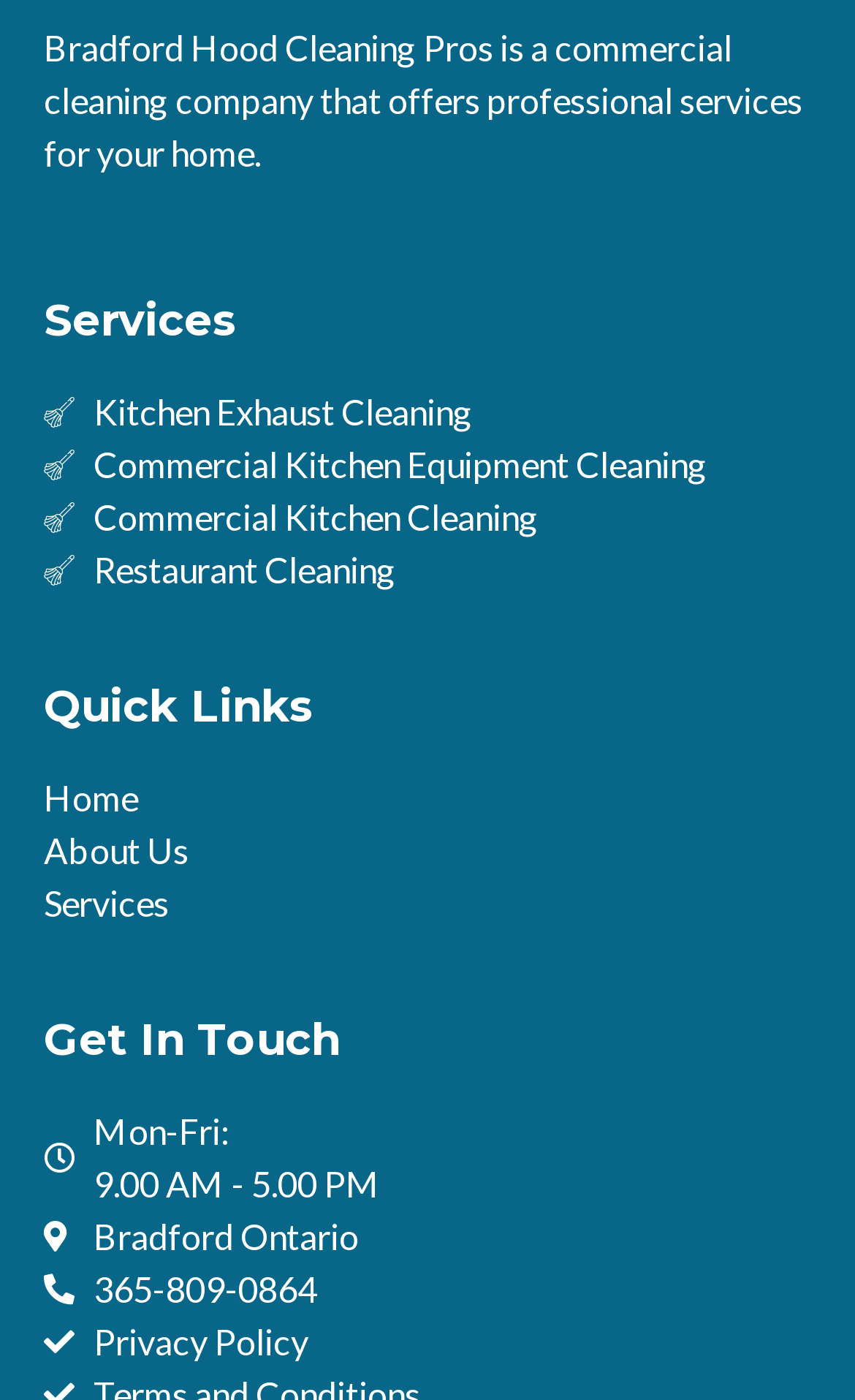Provide the bounding box coordinates for the specified HTML element described in this description: "Commercial Kitchen Equipment Cleaning". The coordinates should be four float numbers ranging from 0 to 1, in the format [left, top, right, bottom].

[0.051, 0.313, 0.949, 0.351]